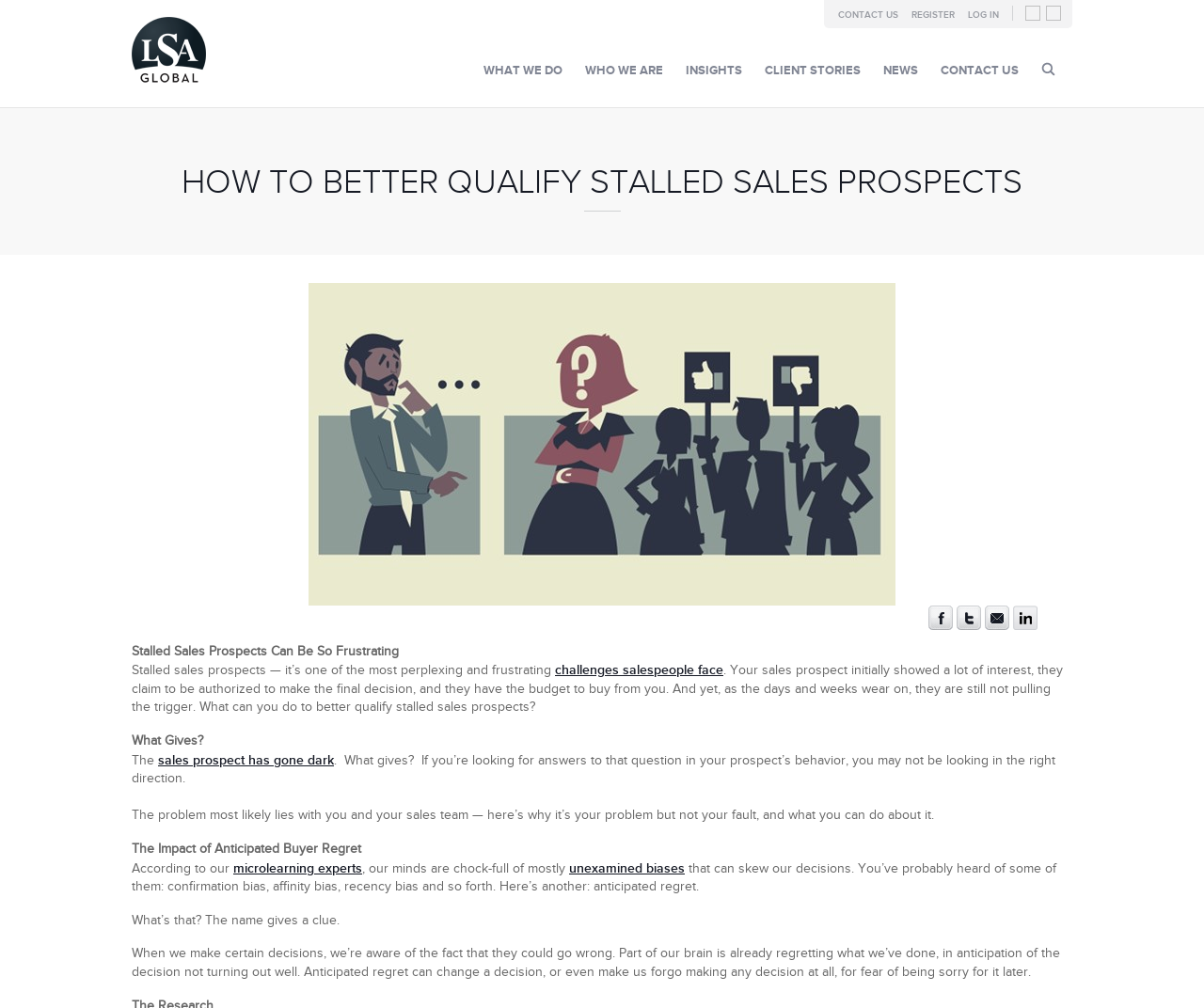What is the image description of the image below the main heading?
By examining the image, provide a one-word or phrase answer.

How to Better Qualify Stalled Sales Prospects